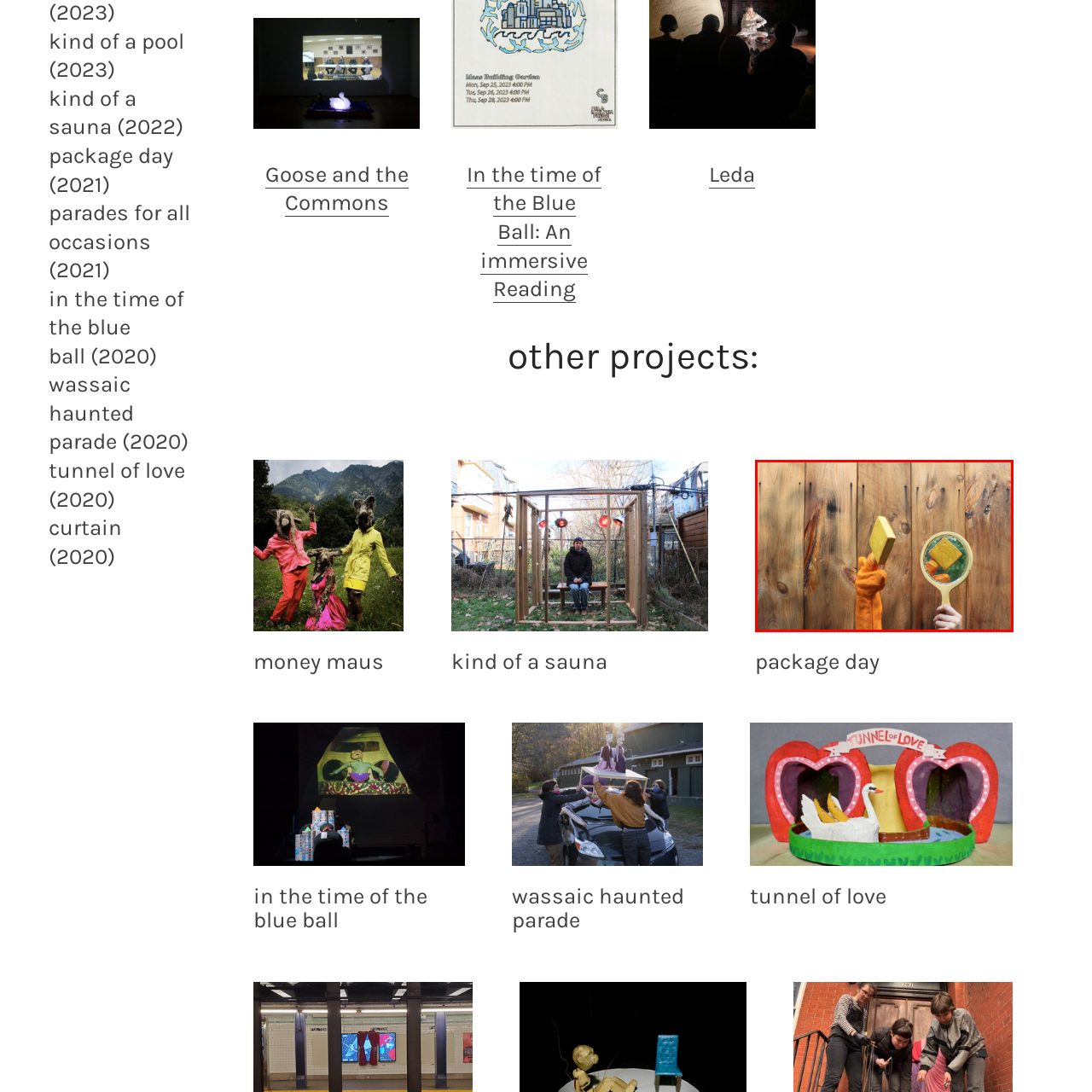Focus on the content within the red bounding box and answer this question using a single word or phrase: What is the material of the backdrop?

Wood